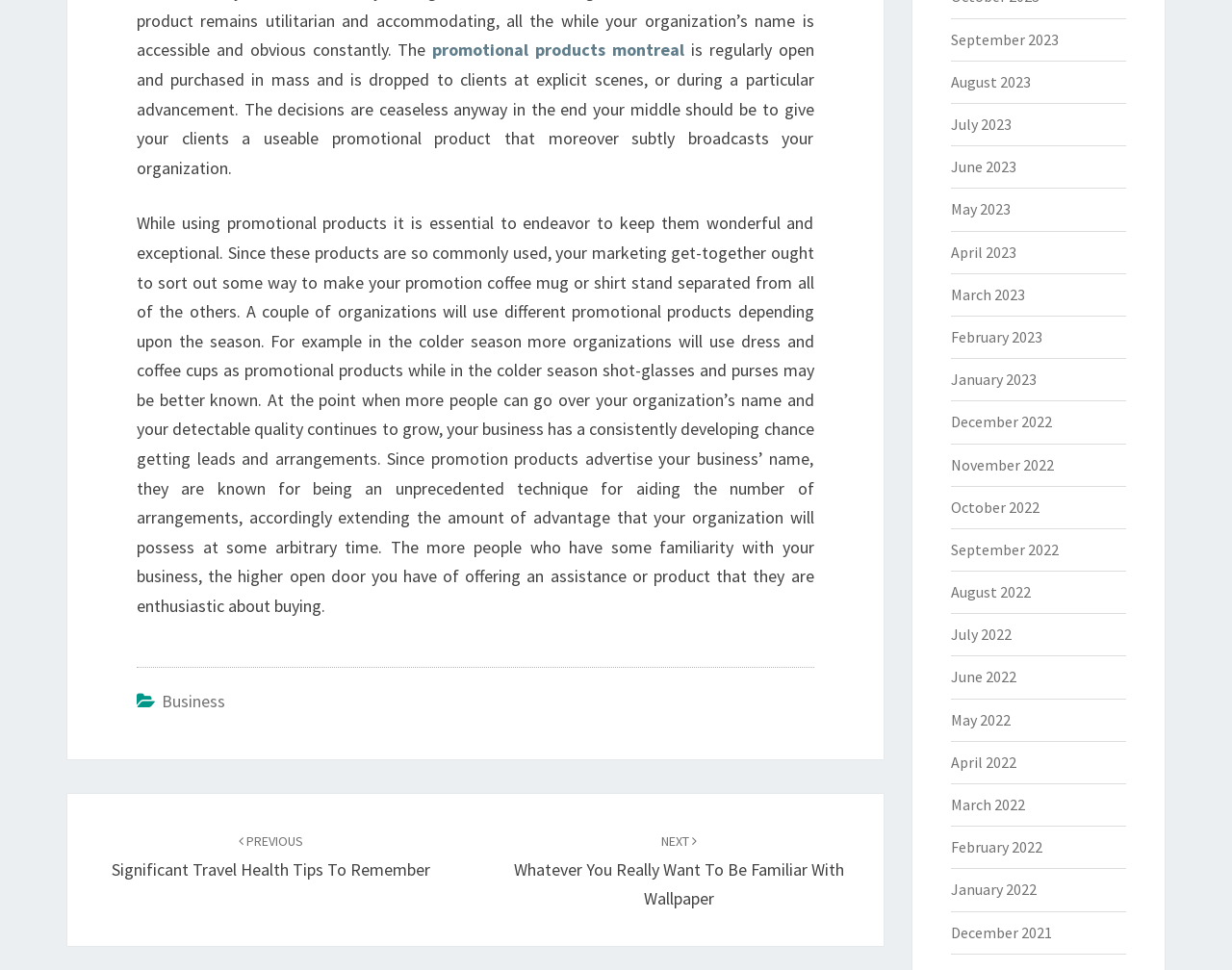Answer the question using only a single word or phrase: 
What is the topic of the previous blog post?

Travel health tips